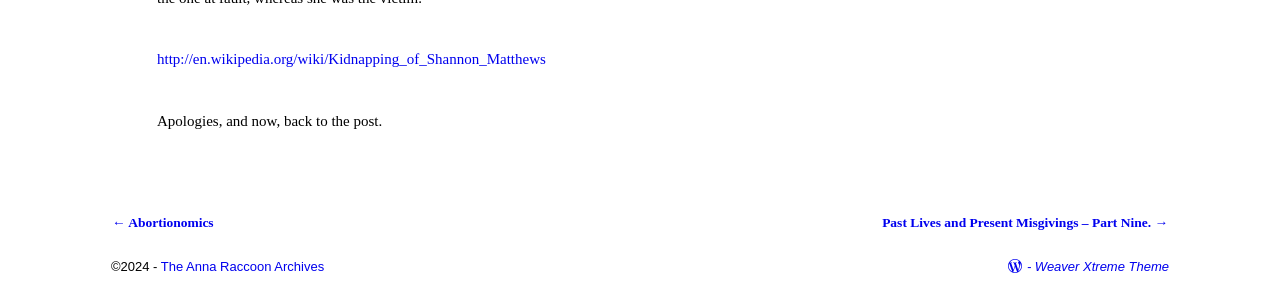What is the title of the previous post?
From the image, respond with a single word or phrase.

Abortionomics